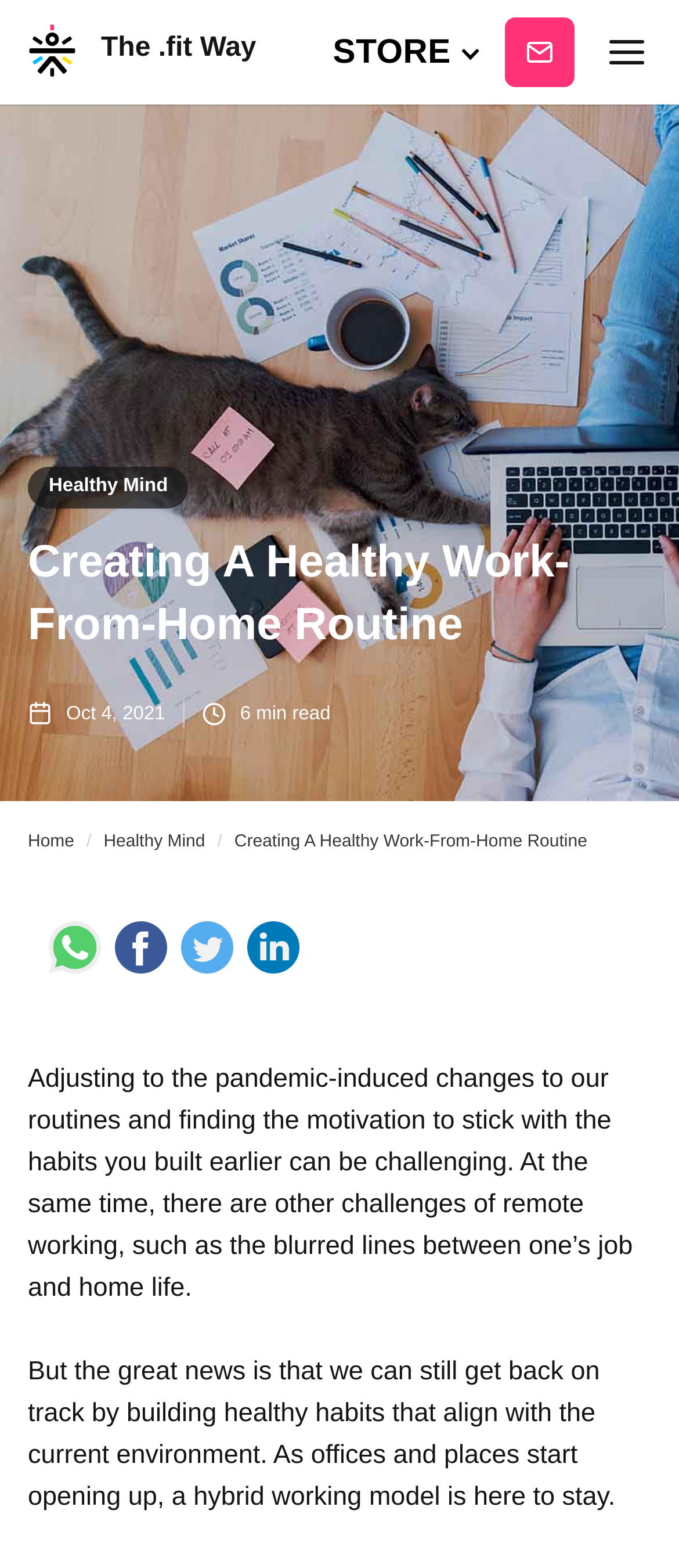Please indicate the bounding box coordinates for the clickable area to complete the following task: "view Creating A Healthy Work-From-Home Routine article". The coordinates should be specified as four float numbers between 0 and 1, i.e., [left, top, right, bottom].

[0.345, 0.529, 0.865, 0.546]